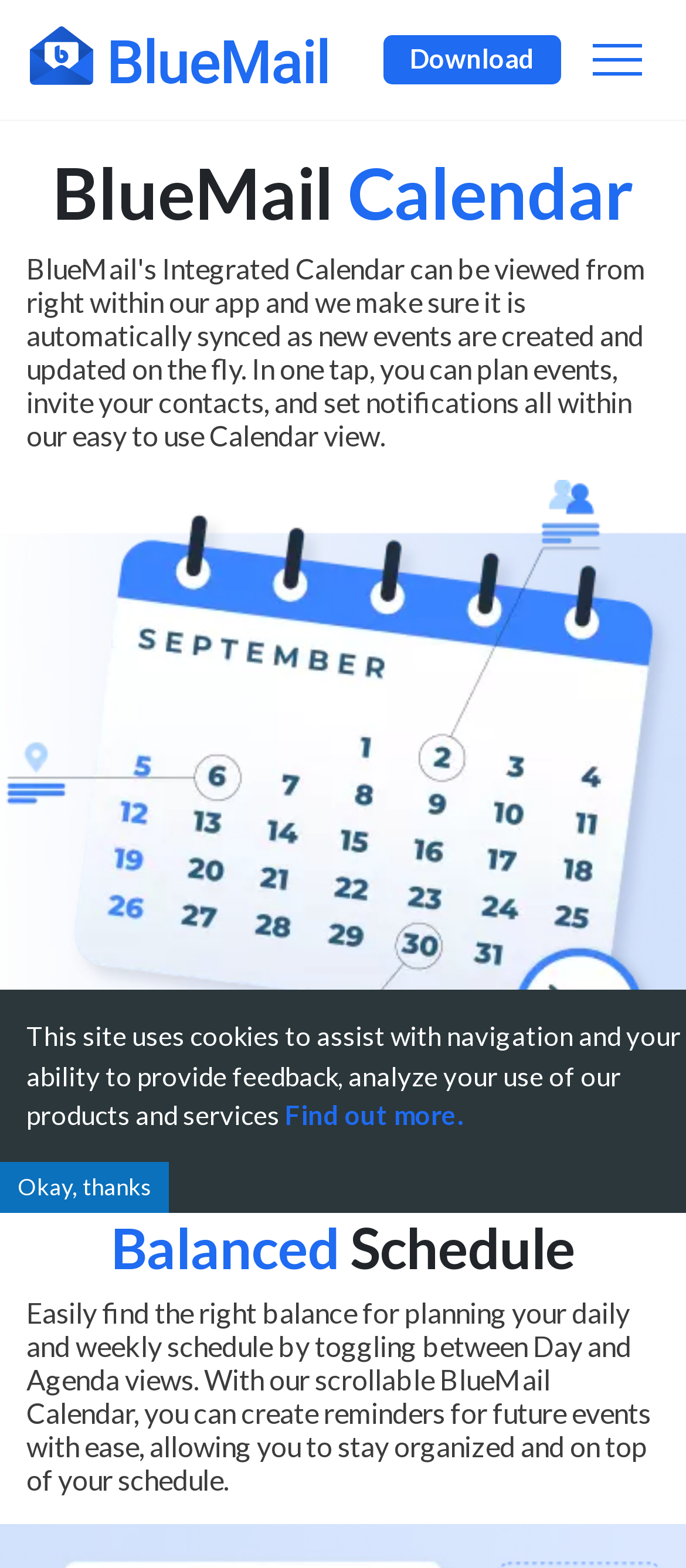Find the coordinates for the bounding box of the element with this description: "alt="KMG Systems"".

None